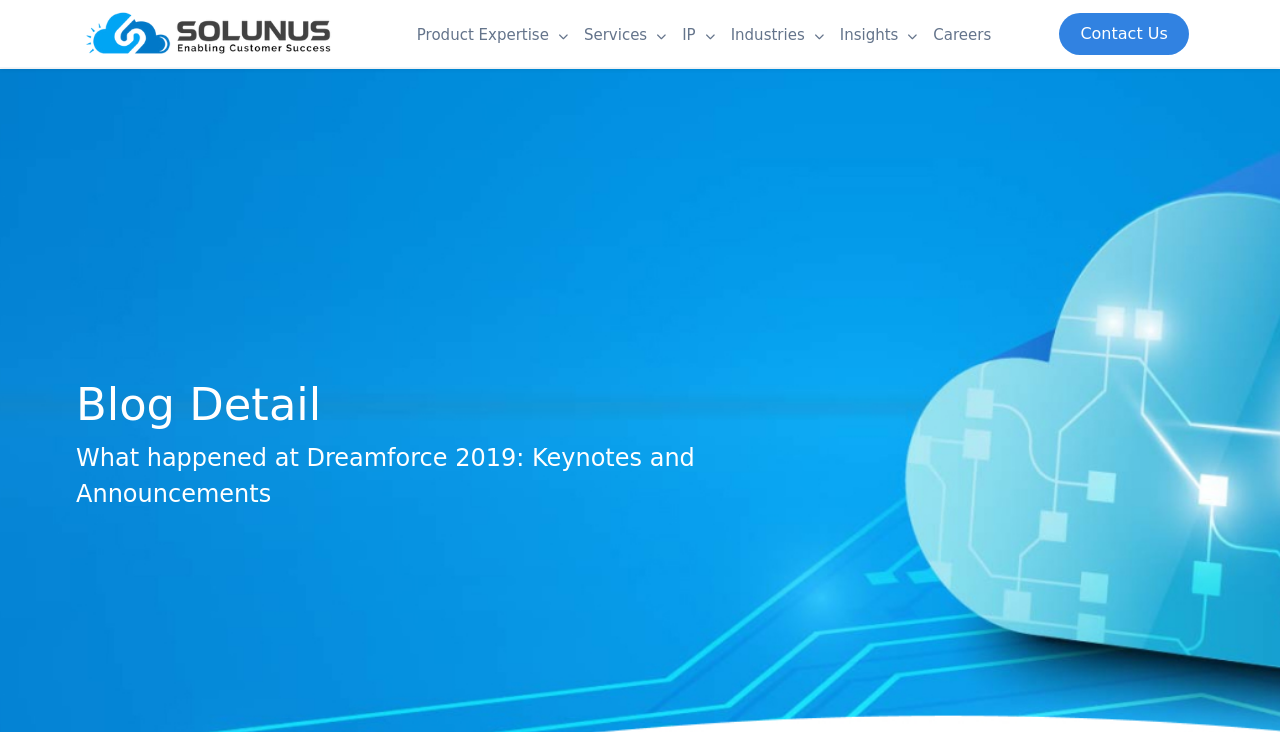What is the name of the event discussed in the article?
Look at the image and respond to the question as thoroughly as possible.

The article's title 'What happened at Dreamforce 2019: Keynotes and Announcements' suggests that the event being discussed is Dreamforce 2019.